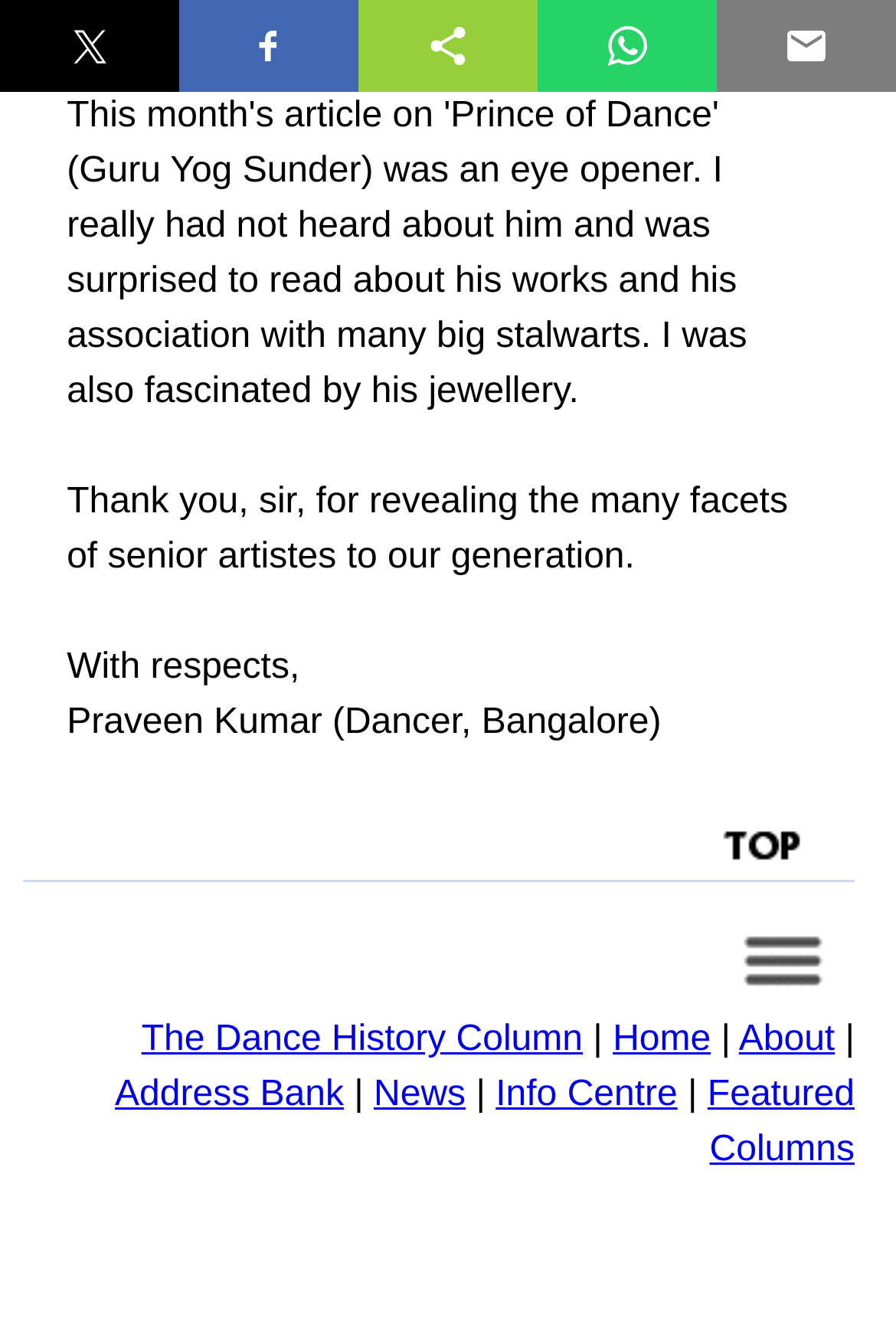Utilize the details in the image to thoroughly answer the following question: How many social media sharing buttons are there?

I counted the number of social media sharing buttons at the top of the webpage, and there are 5 buttons: Twitter, Facebook, Sharethis, WhatsApp, and Email.